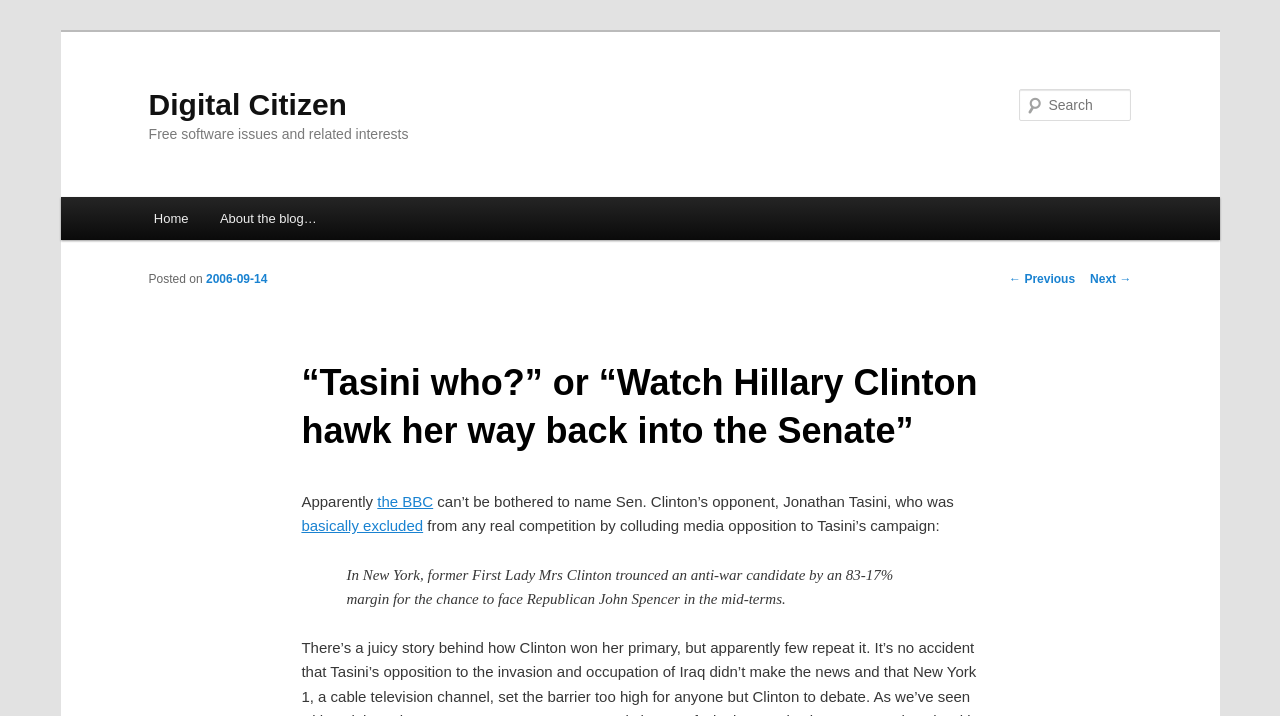Analyze the image and deliver a detailed answer to the question: What is the topic of the main article?

The topic of the main article can be inferred from the heading element '“Tasini who?” or “Watch Hillary Clinton hawk her way back into the Senate”' which is located in the main content area of the webpage, with a bounding box of [0.235, 0.48, 0.765, 0.65]. The article appears to be discussing Hillary Clinton's campaign and her opponent Jonathan Tasini.